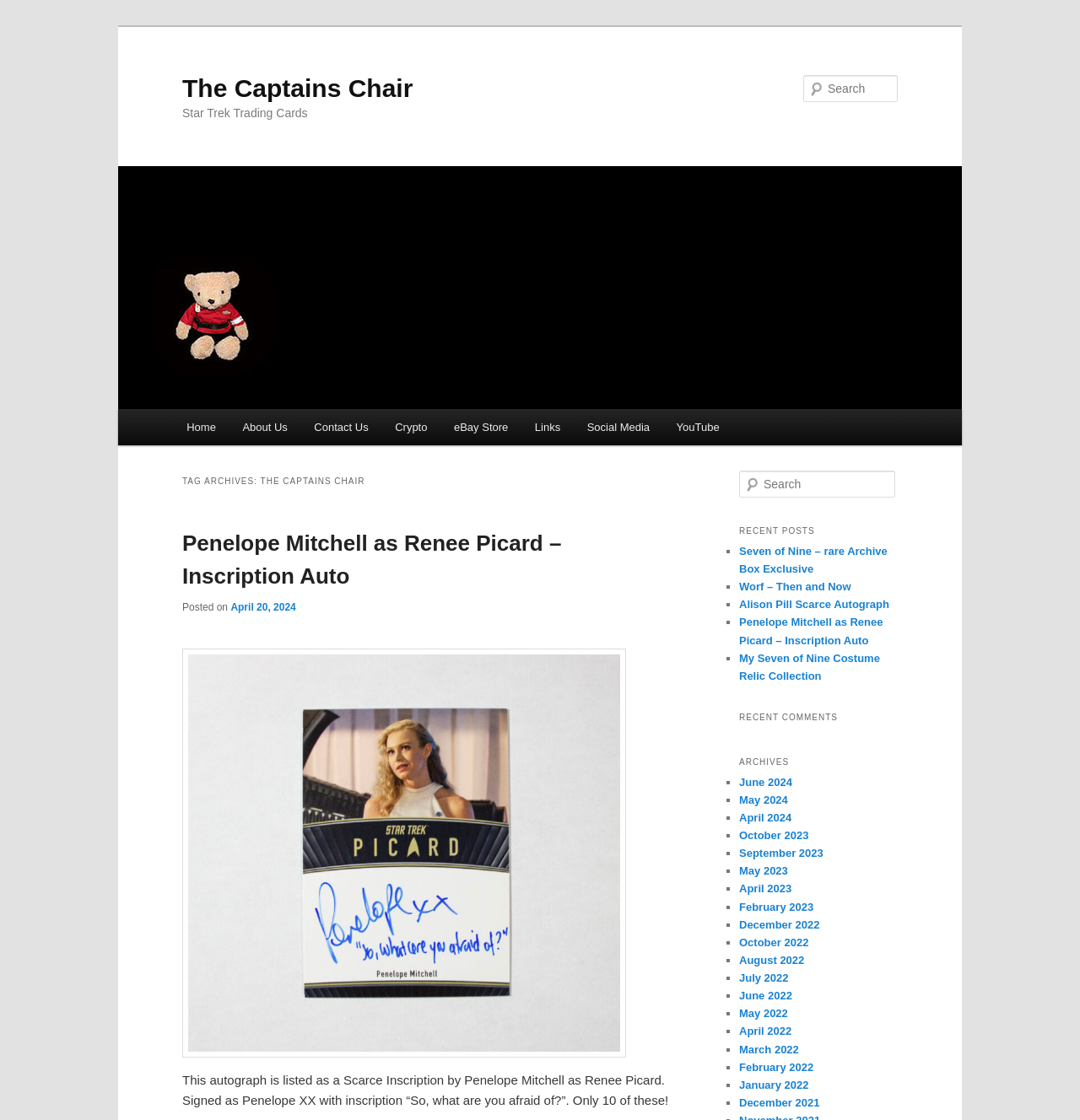Summarize the webpage comprehensively, mentioning all visible components.

The webpage is titled "The Captains Chair" and has a prominent heading with the same title at the top. Below the title, there are two links, "Skip to primary content" and "Skip to secondary content", which are positioned at the top-left corner of the page.

To the right of the title, there is a search bar with a label "Search" and a textbox where users can input their search queries. Below the search bar, there is a main menu with links to various sections of the website, including "Home", "About Us", "Contact Us", "Crypto", "eBay Store", "Links", "Social Media", and "YouTube".

The main content of the webpage is divided into two columns. The left column features a heading "TAG ARCHIVES: THE CAPTAINS CHAIR" and a series of articles or blog posts, each with a heading, a link, and a brief description. The first article is about Penelope Mitchell as Renee Picard, with an inscription auto and a posted date of April 20, 2024. Below the article, there is an image and a brief text describing the autograph.

The right column has a heading "RECENT POSTS" and lists several recent posts, each with a link and a brief description. The posts are marked with a bullet point (■) and are listed in a vertical column. Below the recent posts, there is a section titled "RECENT COMMENTS" and another section titled "ARCHIVES", which lists links to archived posts by month, from June 2024 to February 2022.

Throughout the webpage, there are several images, including an image of "The Captains Chair" at the top, and various other images associated with the articles and posts. The overall layout is organized, with clear headings and concise text, making it easy to navigate and find specific content.